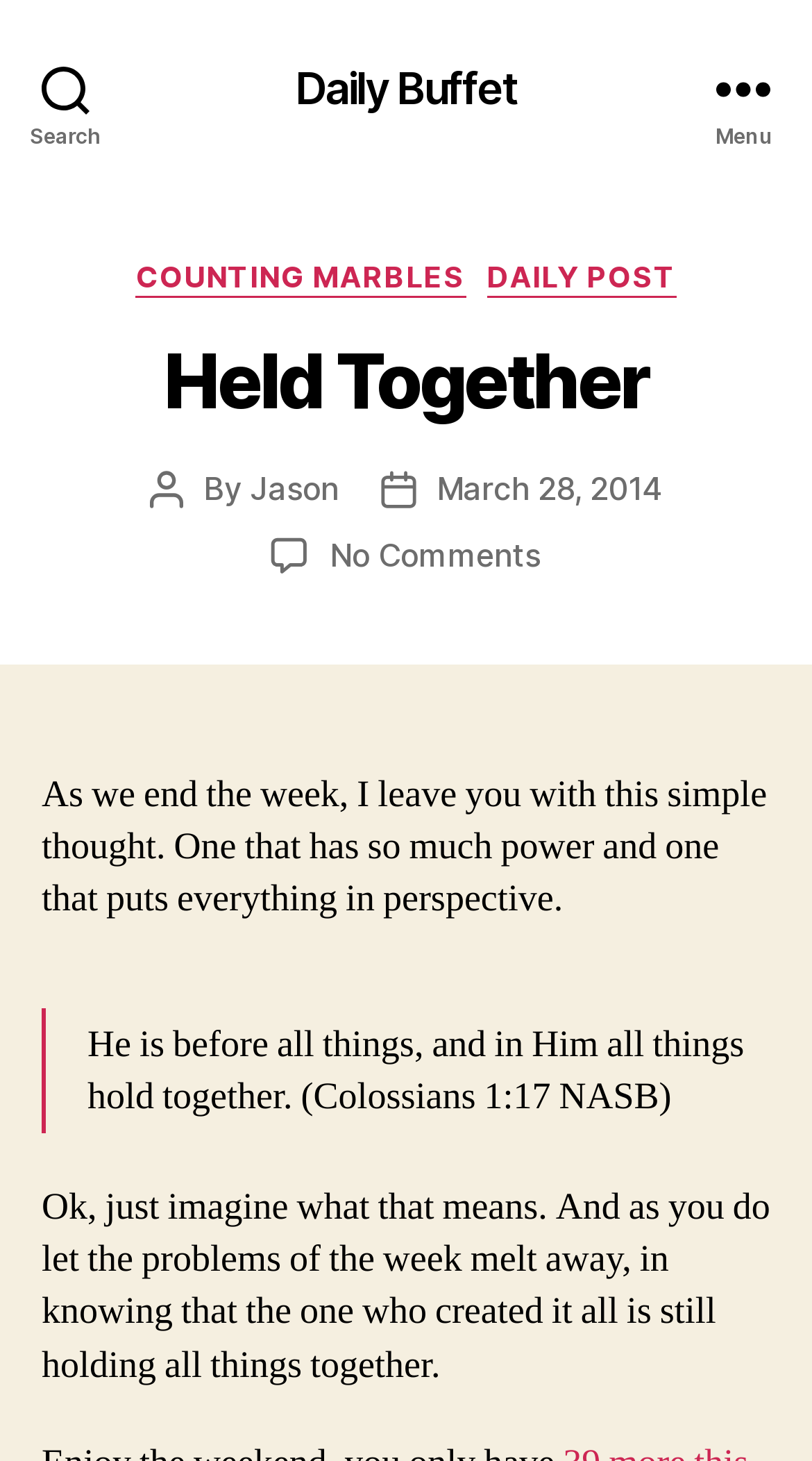How many links are there in the menu?
Your answer should be a single word or phrase derived from the screenshot.

3